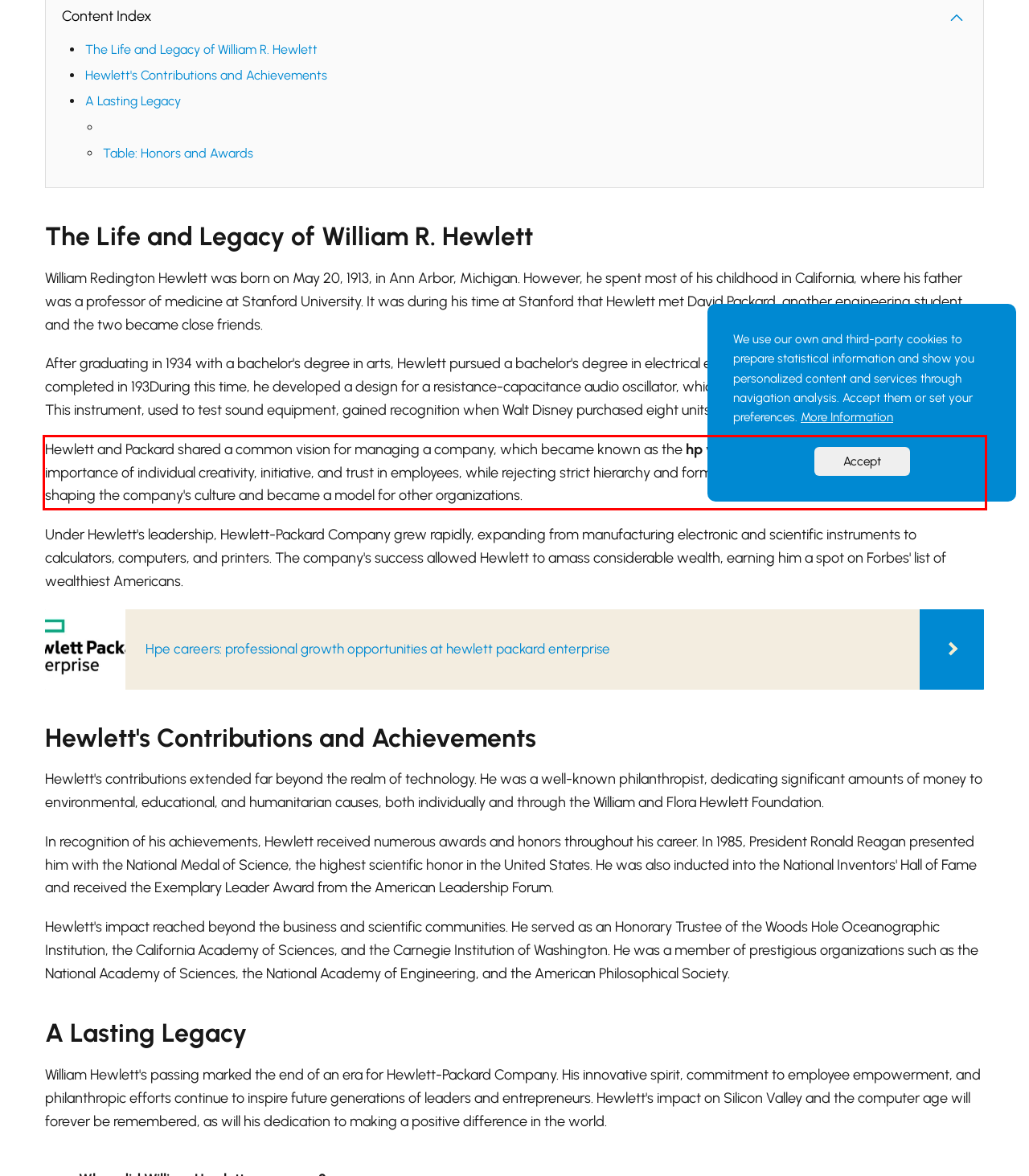Perform OCR on the text inside the red-bordered box in the provided screenshot and output the content.

Hewlett and Packard shared a common vision for managing a company, which became known as the hp way. This approach emphasized the importance of individual creativity, initiative, and trust in employees, while rejecting strict hierarchy and formality. The HP Way played a significant role in shaping the company's culture and became a model for other organizations.